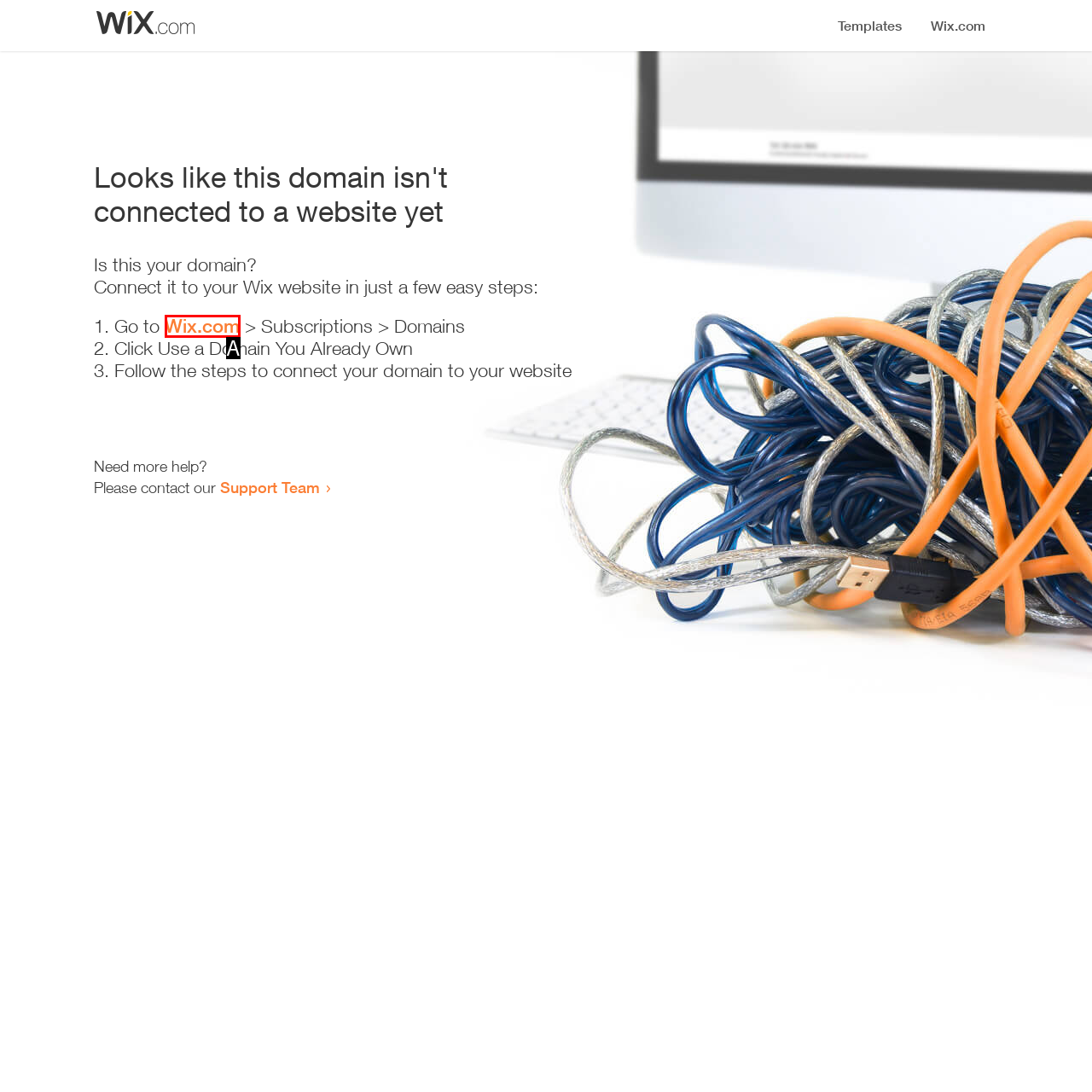Match the description: Wix.com to the appropriate HTML element. Respond with the letter of your selected option.

A